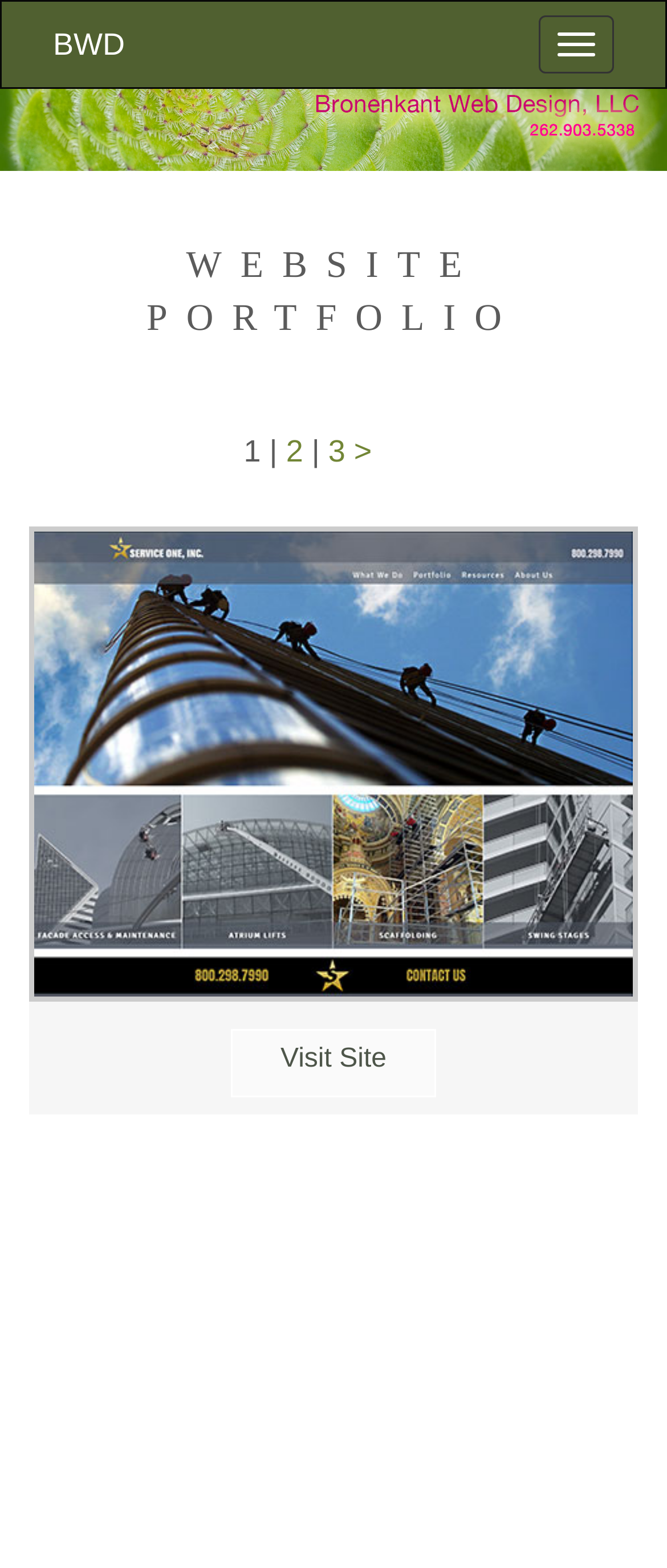Identify the bounding box coordinates of the region that needs to be clicked to carry out this instruction: "Visit the Service One website". Provide these coordinates as four float numbers ranging from 0 to 1, i.e., [left, top, right, bottom].

[0.346, 0.657, 0.654, 0.7]